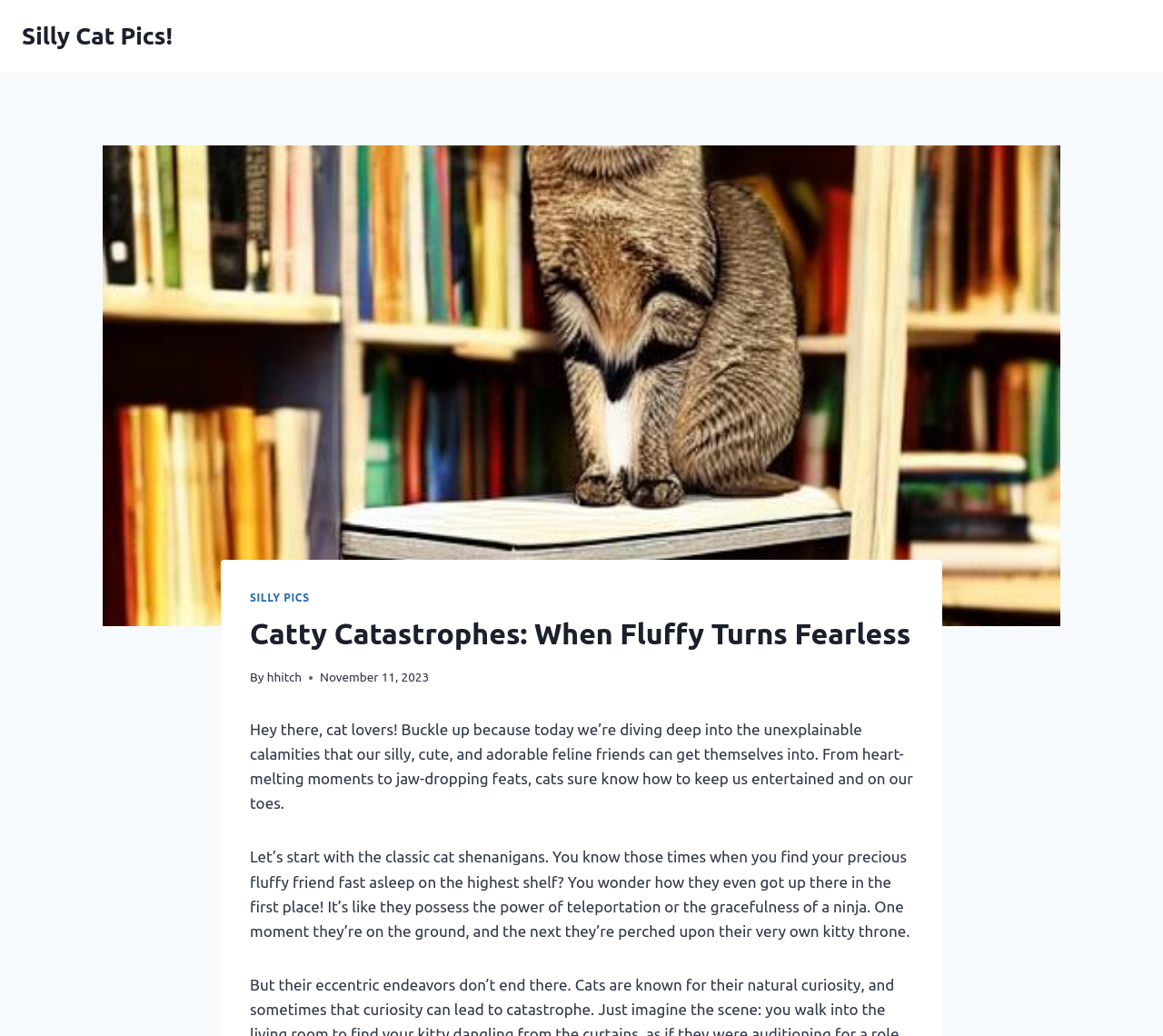Please respond to the question with a concise word or phrase:
What is the tone of the article?

Humorous